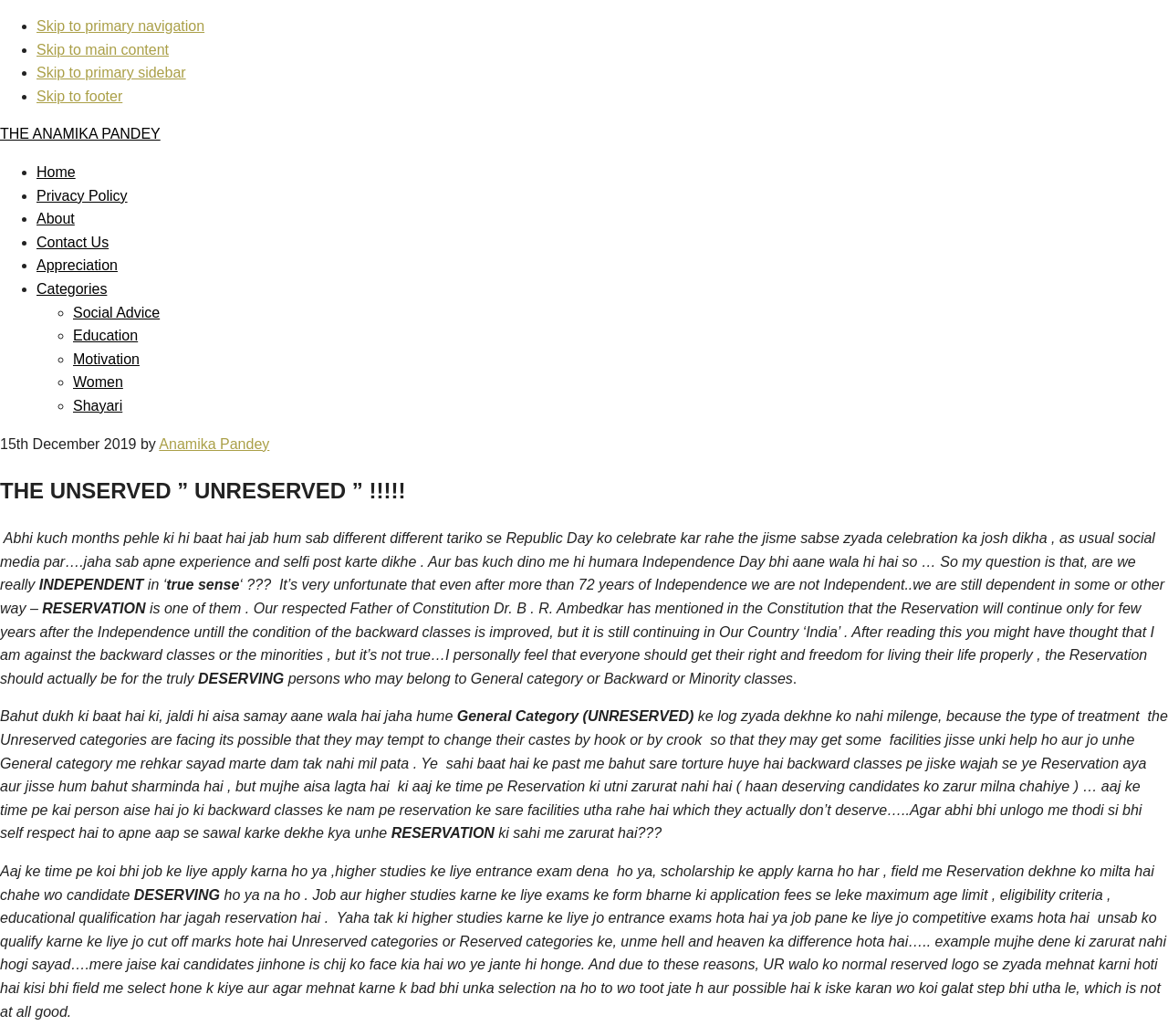Please locate the bounding box coordinates for the element that should be clicked to achieve the following instruction: "Click on 'Contact Us'". Ensure the coordinates are given as four float numbers between 0 and 1, i.e., [left, top, right, bottom].

[0.031, 0.226, 0.093, 0.241]